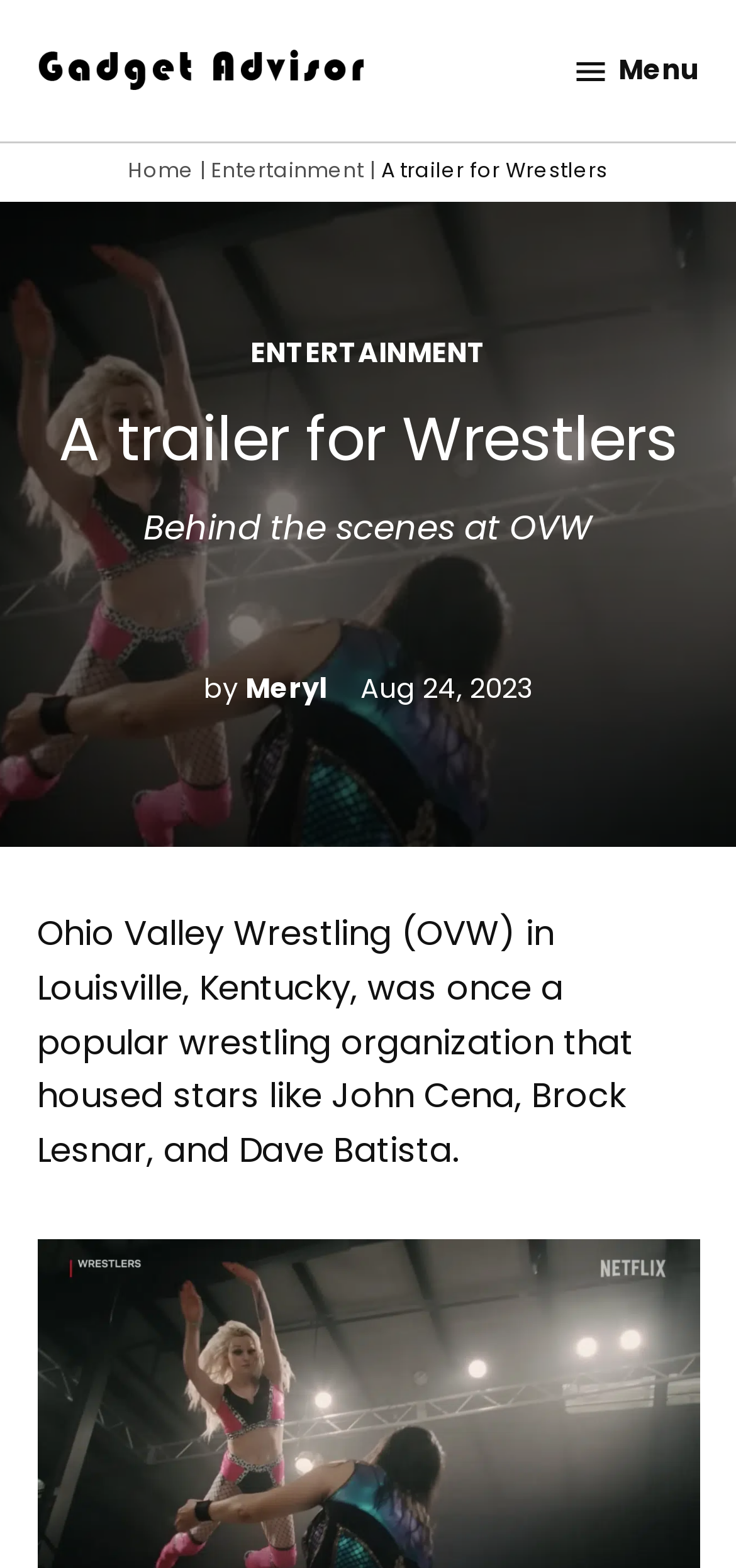Please find the bounding box coordinates of the section that needs to be clicked to achieve this instruction: "Read the article about Wrestlers".

[0.05, 0.258, 0.95, 0.304]